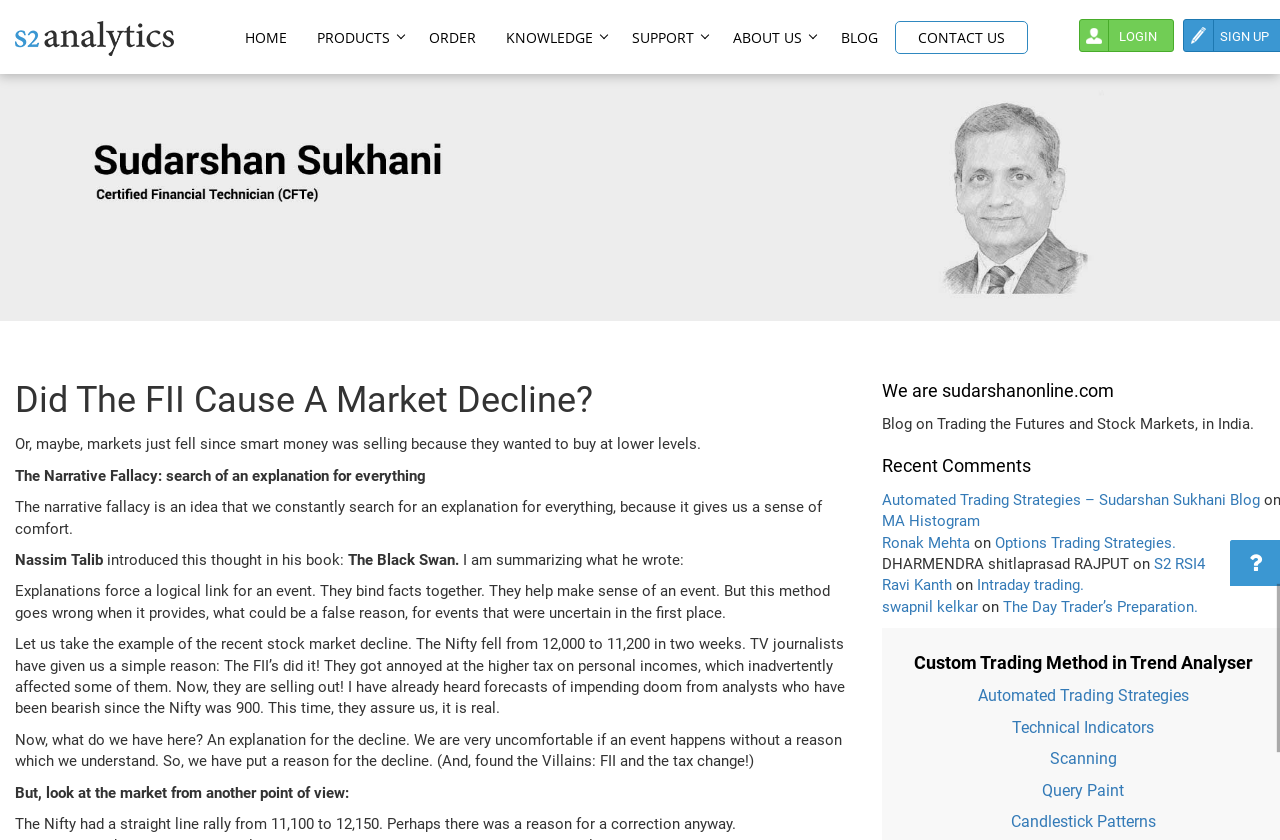Please specify the bounding box coordinates of the clickable section necessary to execute the following command: "Visit the Automated Trading Strategies blog".

[0.689, 0.584, 0.984, 0.606]